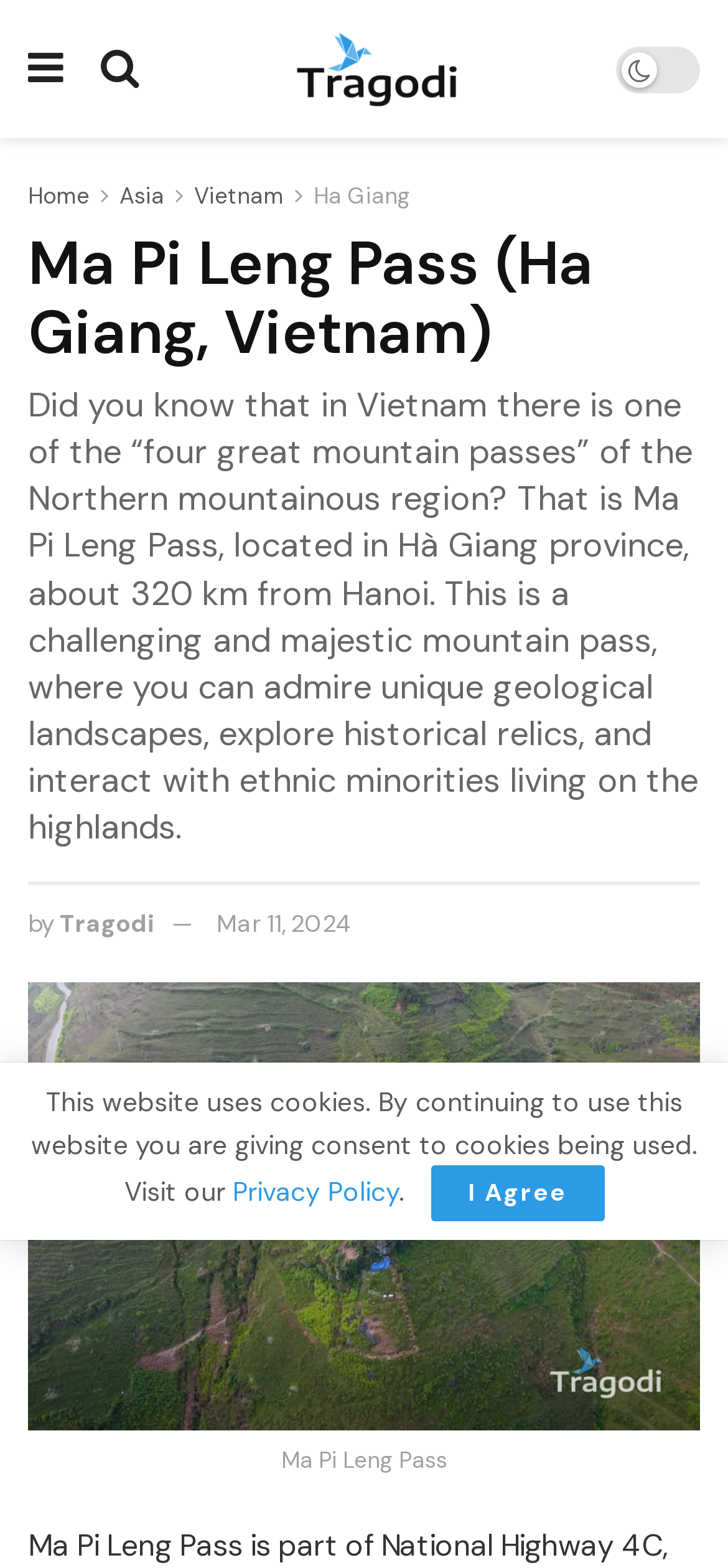Analyze the image and give a detailed response to the question:
When was the article published?

The publication date of the article can be found by looking at the link 'Mar 11, 2024' which is present in the webpage.